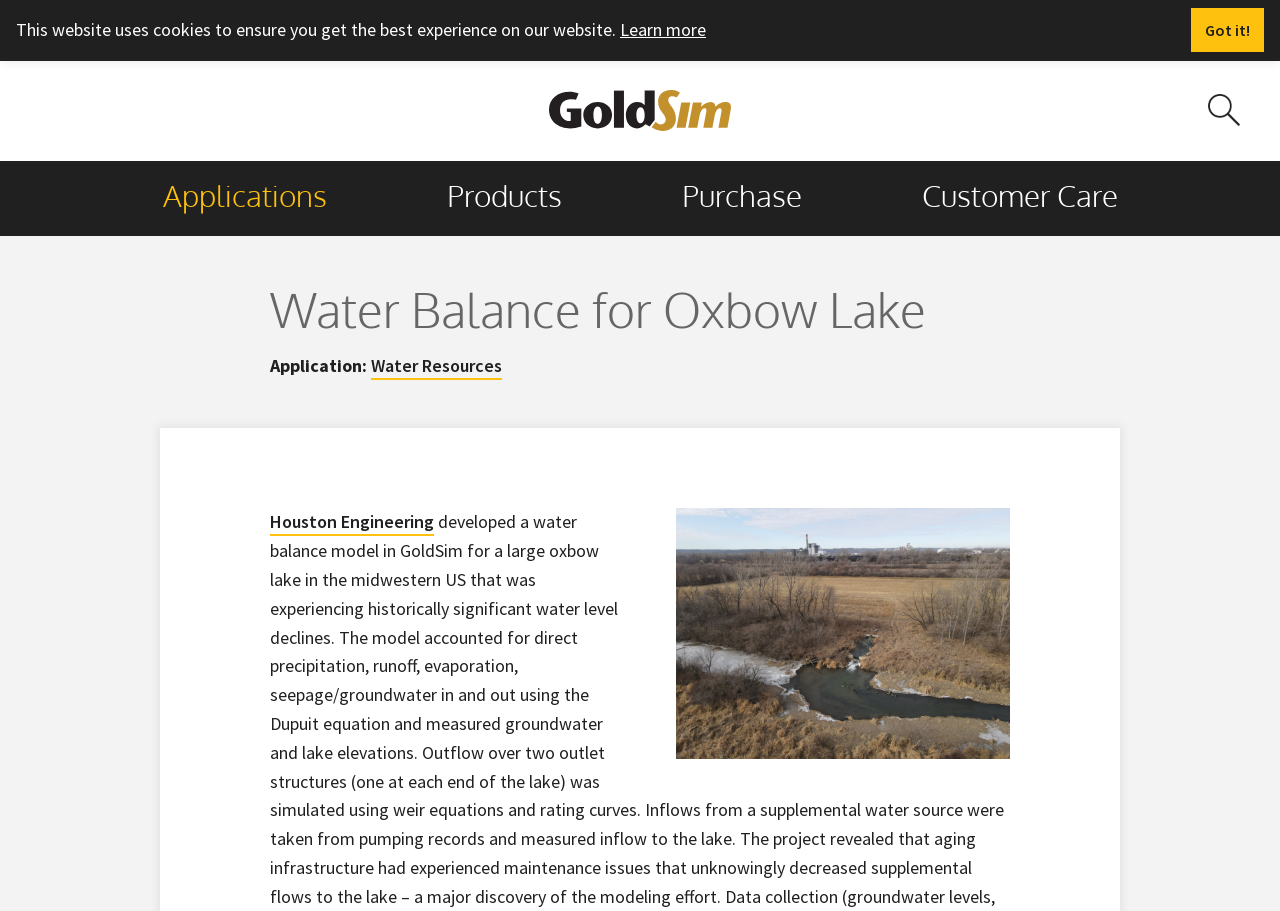Generate a thorough description of the webpage.

The webpage is about a water balance model in GoldSim for a large oxbow lake in the midwestern US. At the top of the page, there is a notification bar with a static text stating that the website uses cookies, accompanied by a "Learn more" link and a "Dismiss alert" button on the right side. Below the notification bar, there is a link to "GoldSim Technology Group" with an associated image, positioned near the center of the page.

On the top-right corner, there is a search box with a "Search site" button. A horizontal menu bar spans the entire width of the page, featuring four menu items: "Applications", "Products", "Purchase", and "Customer Care", each with a dropdown menu.

The main content of the page is divided into two sections. The first section has a heading "Water Balance for Oxbow Lake" and a subheading "Application:", followed by a link to "Water Resources". The second section features an image related to the water balance model, accompanied by a link to "Houston Engineering" below it.